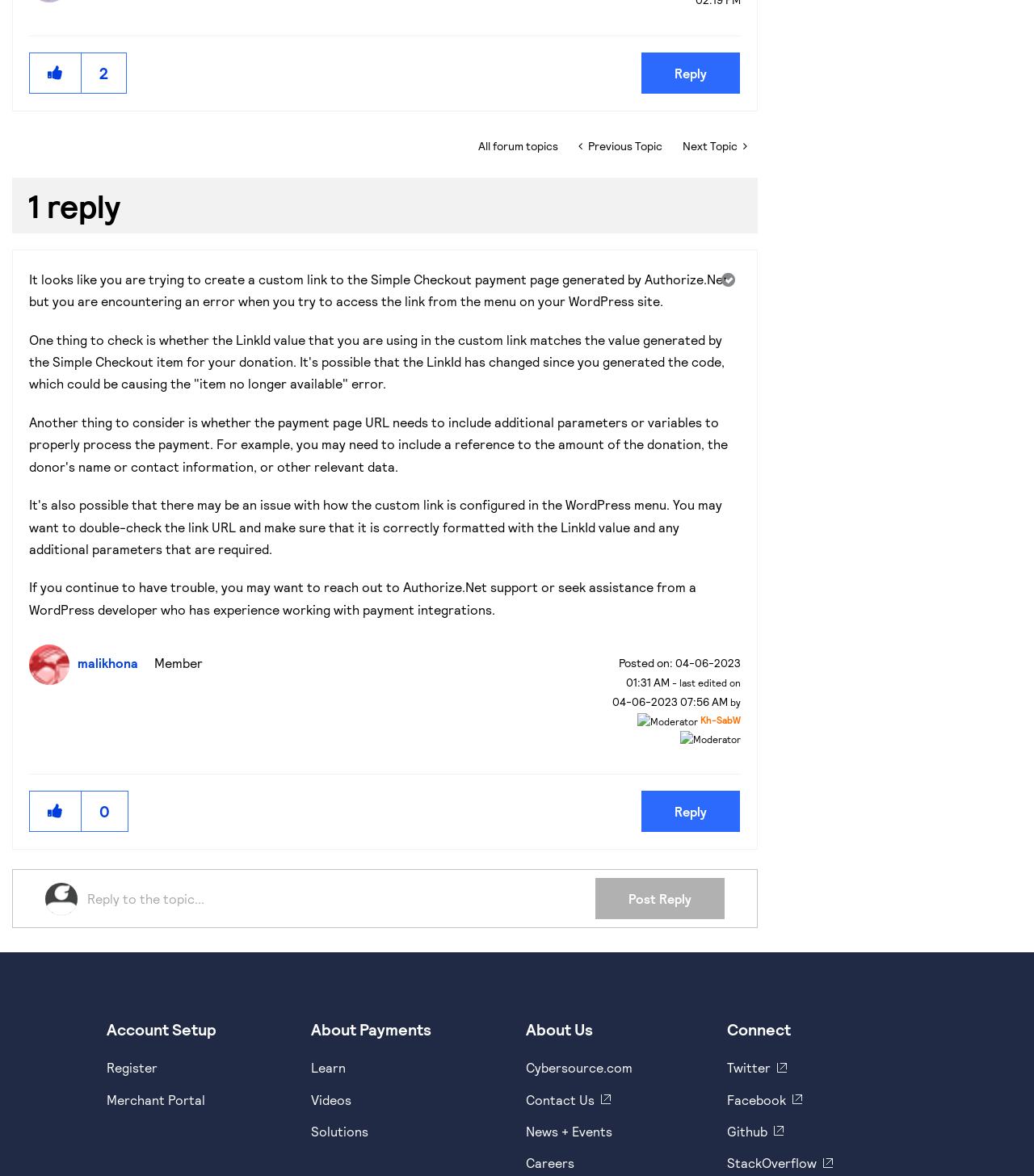Find the bounding box of the UI element described as follows: "Home".

None